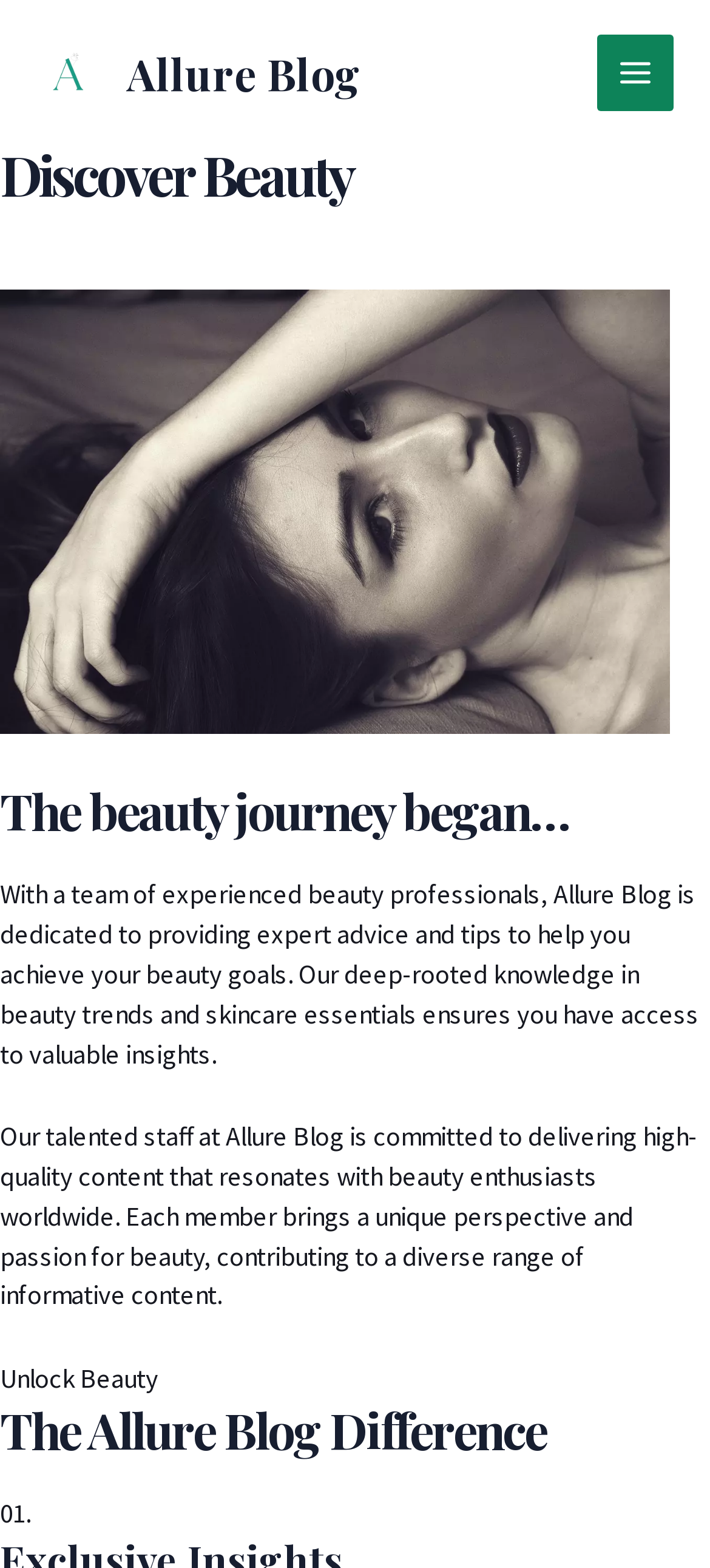Show the bounding box coordinates for the HTML element as described: "Main Menu".

[0.841, 0.022, 0.949, 0.071]